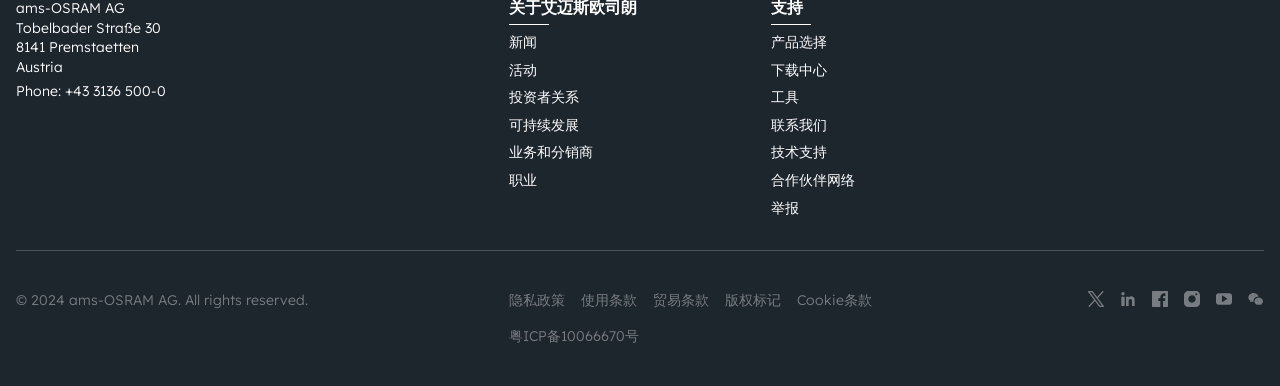Respond to the question below with a single word or phrase:
What is the copyright information at the bottom of the webpage?

© 2024 ams-OSRAM AG. All rights reserved.